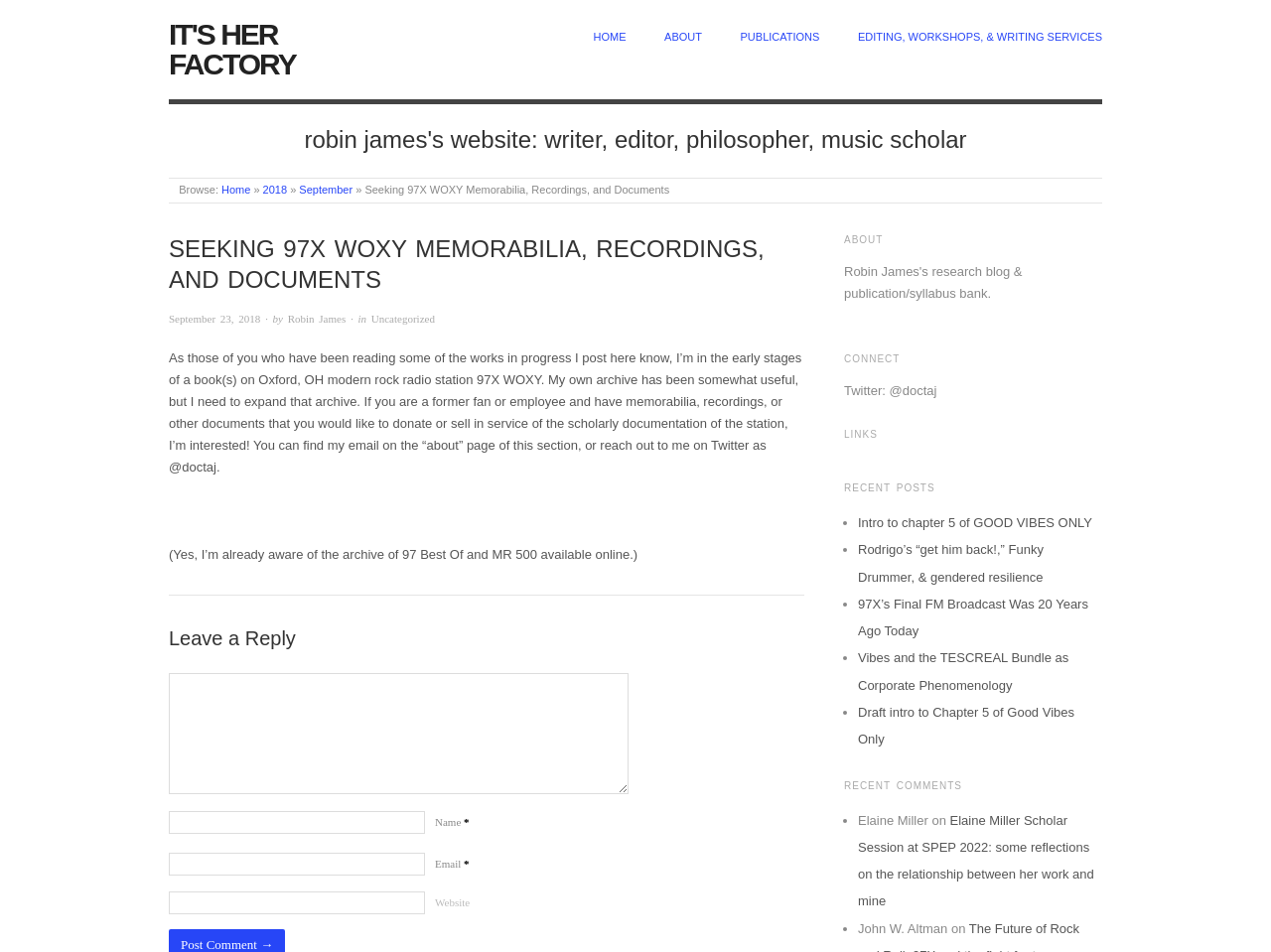Locate the bounding box coordinates of the element's region that should be clicked to carry out the following instruction: "Click on the 'IT'S HER FACTORY' link". The coordinates need to be four float numbers between 0 and 1, i.e., [left, top, right, bottom].

[0.133, 0.019, 0.233, 0.084]